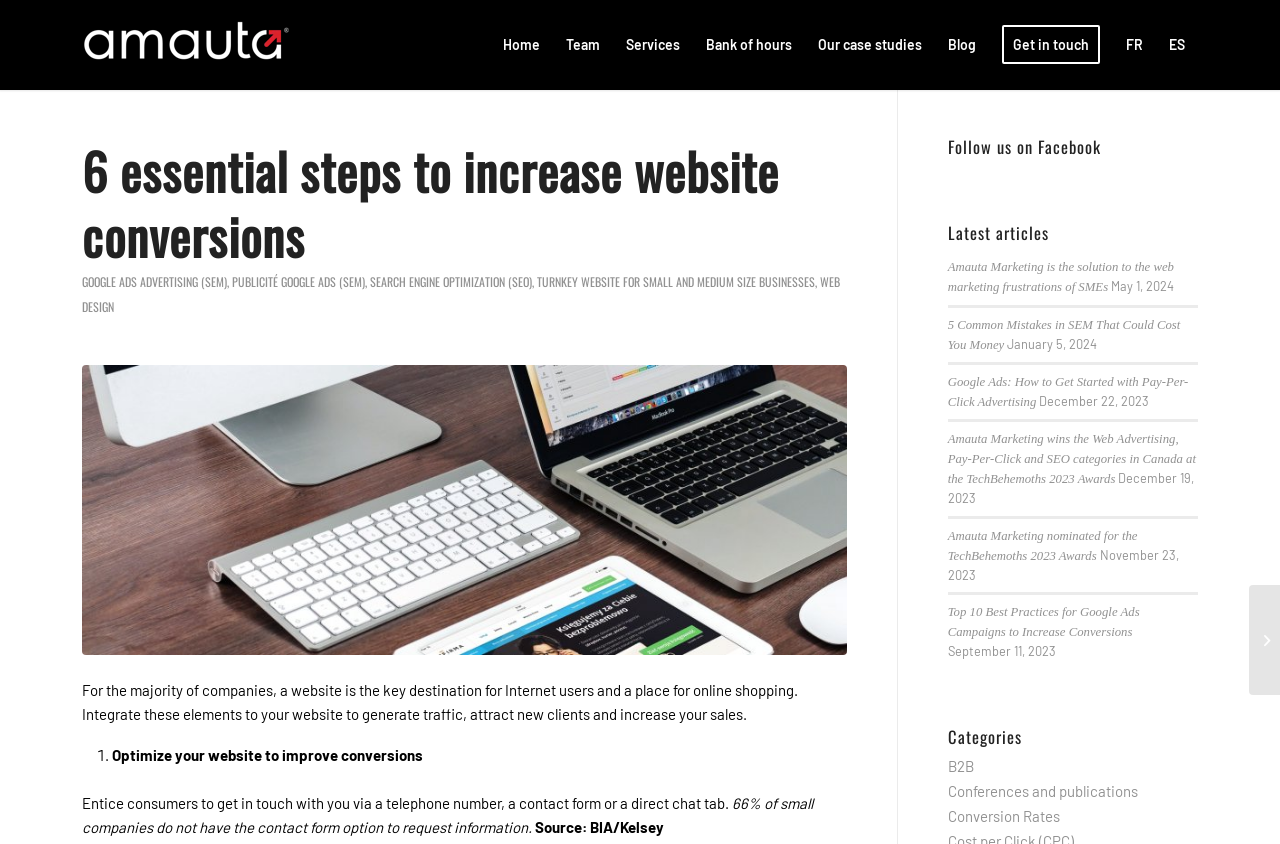What is the name of the marketing agency?
Give a one-word or short phrase answer based on the image.

Amauta